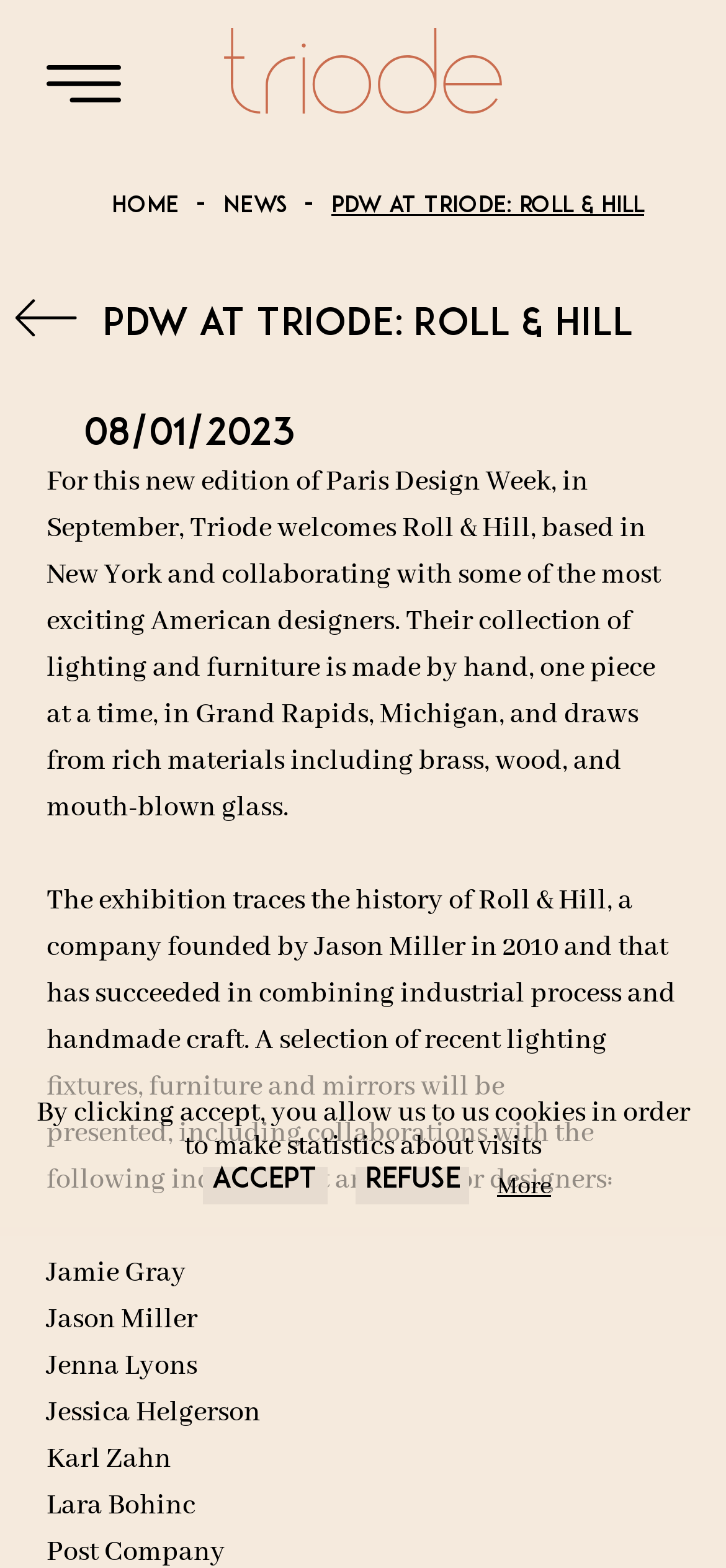Find the bounding box coordinates for the HTML element specified by: "alt="Logo Triode"".

[0.308, 0.018, 0.692, 0.072]